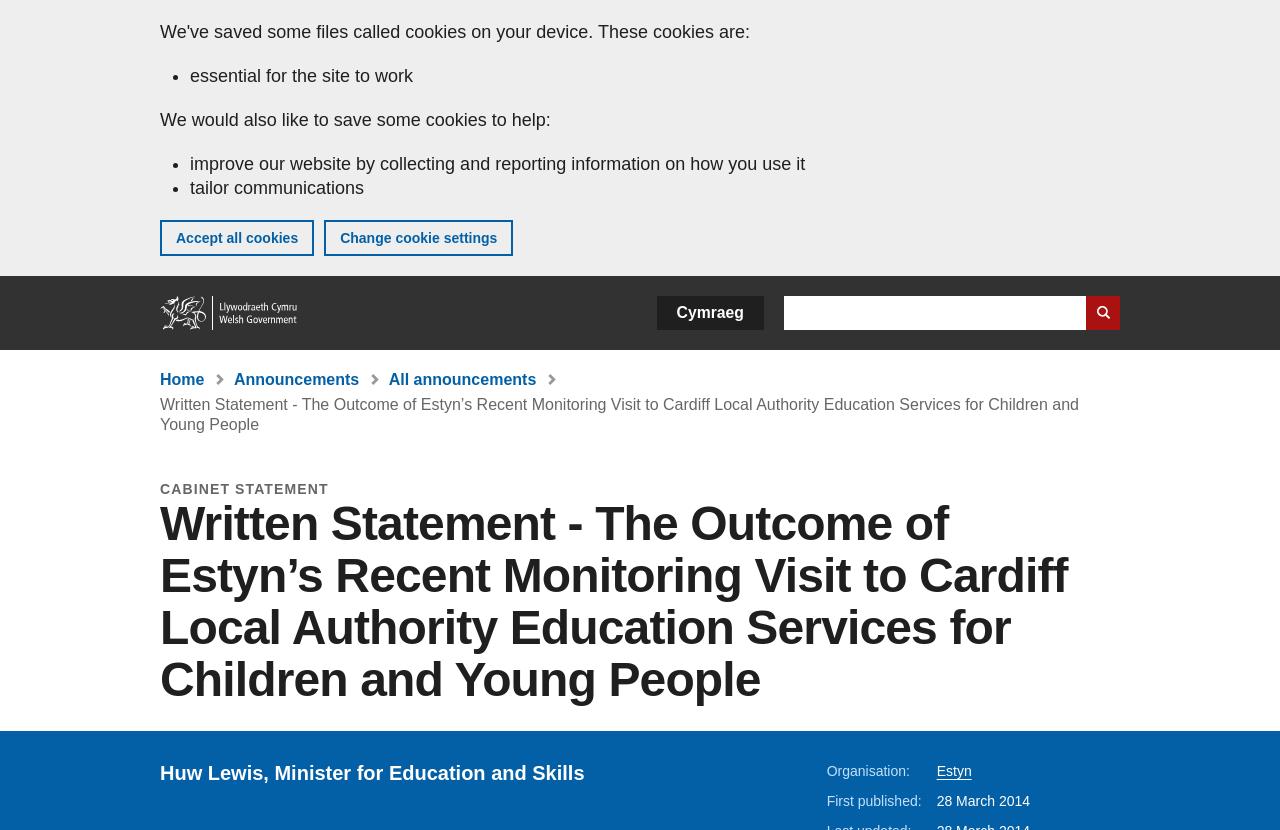Utilize the details in the image to give a detailed response to the question: What is the language option available on this website?

I found the answer by looking at the button element within the 'Language' navigation, which offers the option to switch to Cymraeg.